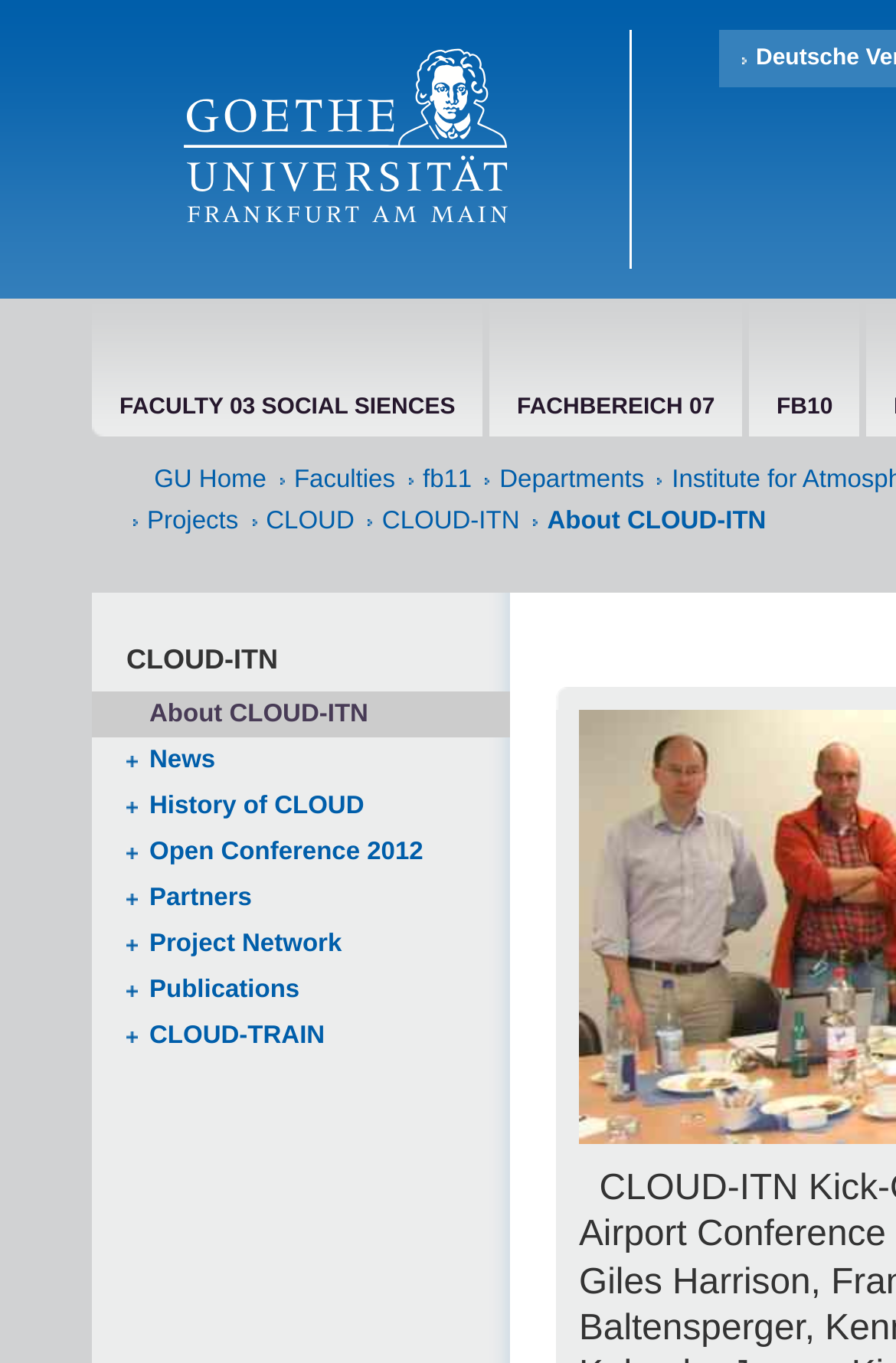Predict the bounding box coordinates of the UI element that matches this description: "About CLOUD-ITN". The coordinates should be in the format [left, top, right, bottom] with each value between 0 and 1.

[0.141, 0.507, 0.569, 0.541]